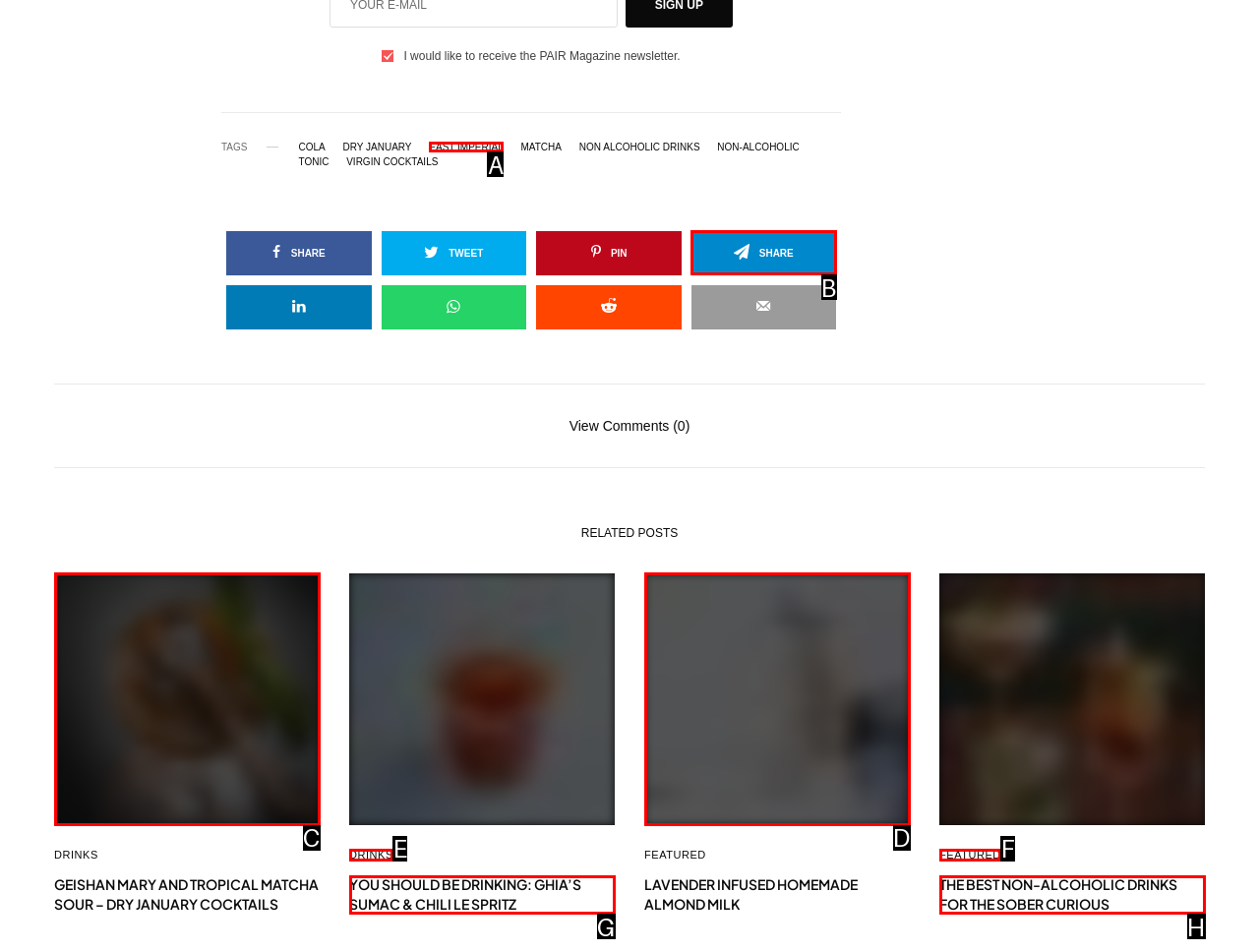Given the description: alt="Lavender Infused Almond Milk", choose the HTML element that matches it. Indicate your answer with the letter of the option.

D